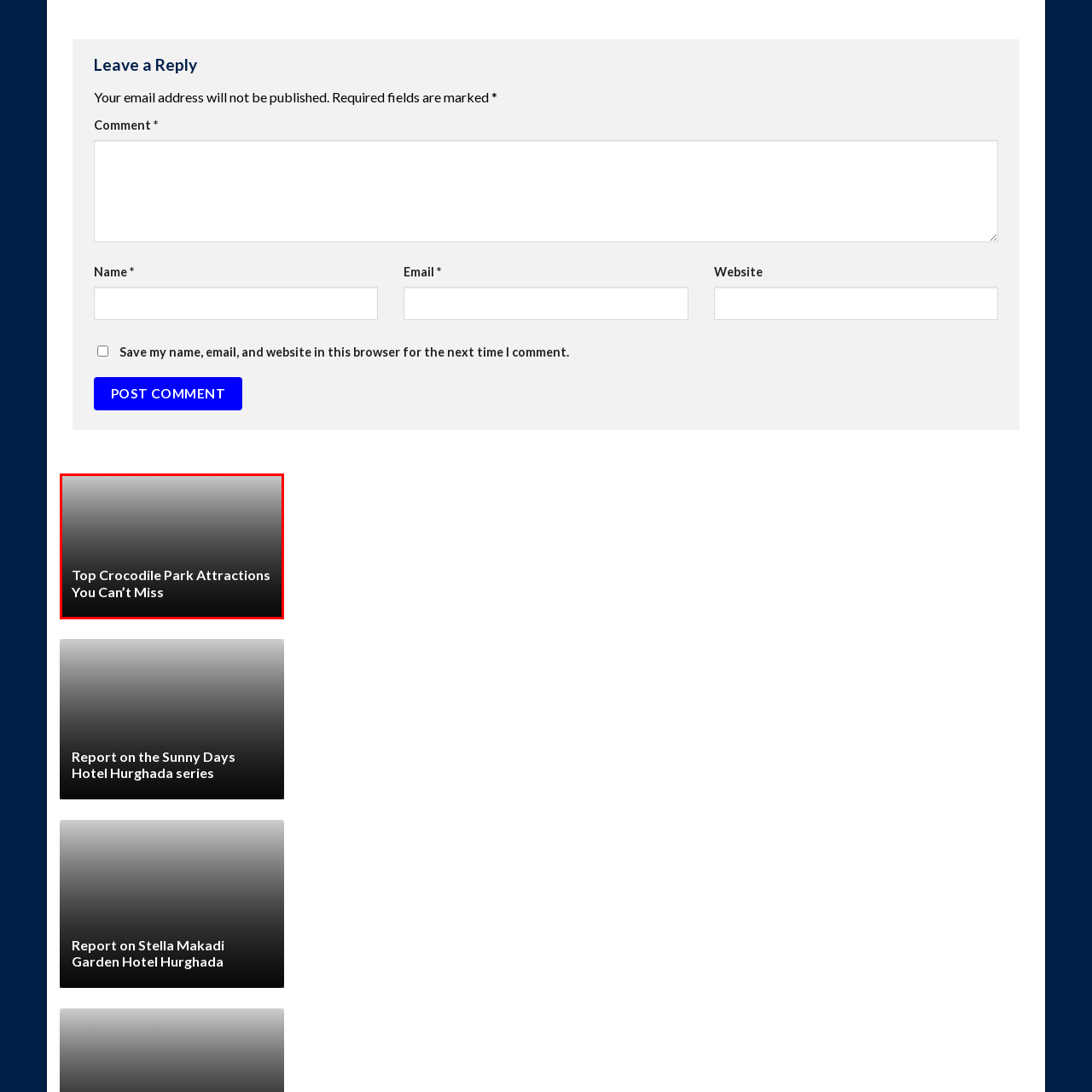Focus on the image enclosed by the red outline and give a short answer: What is the color of the background?

Gradient to darker hue